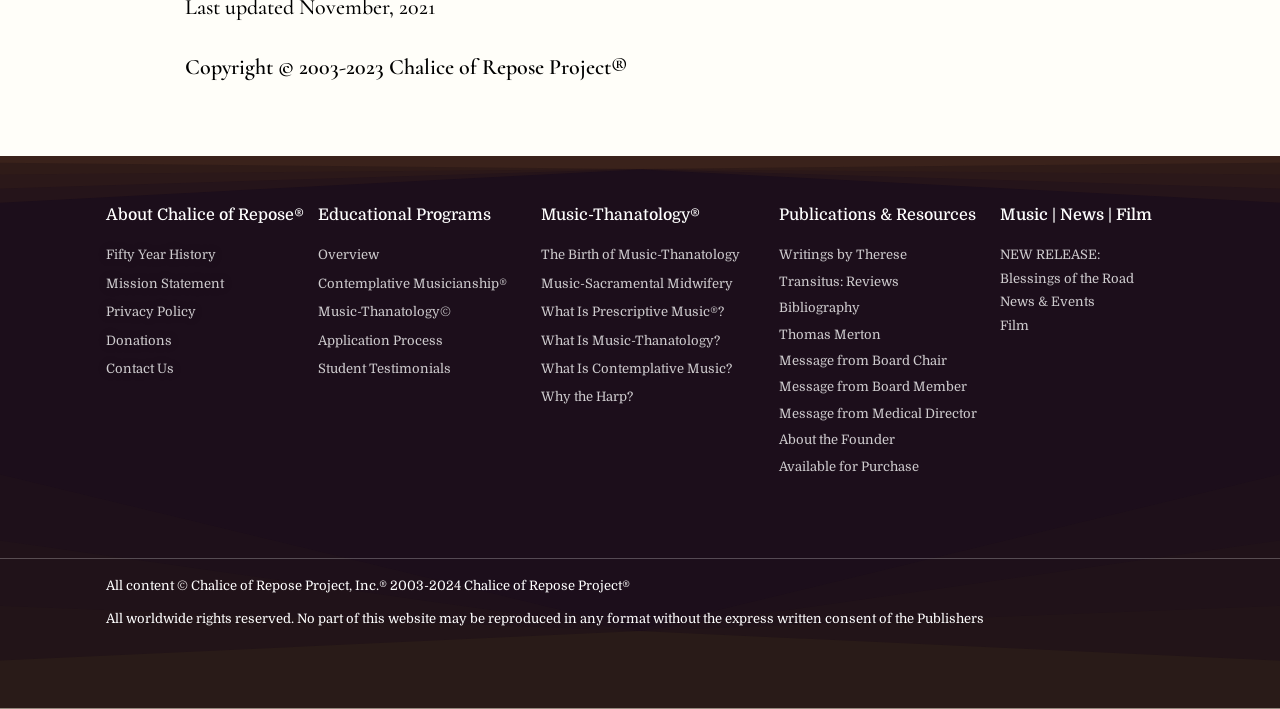Please identify the bounding box coordinates of the element I should click to complete this instruction: 'Read about the Mission Statement'. The coordinates should be given as four float numbers between 0 and 1, like this: [left, top, right, bottom].

[0.082, 0.383, 0.248, 0.416]